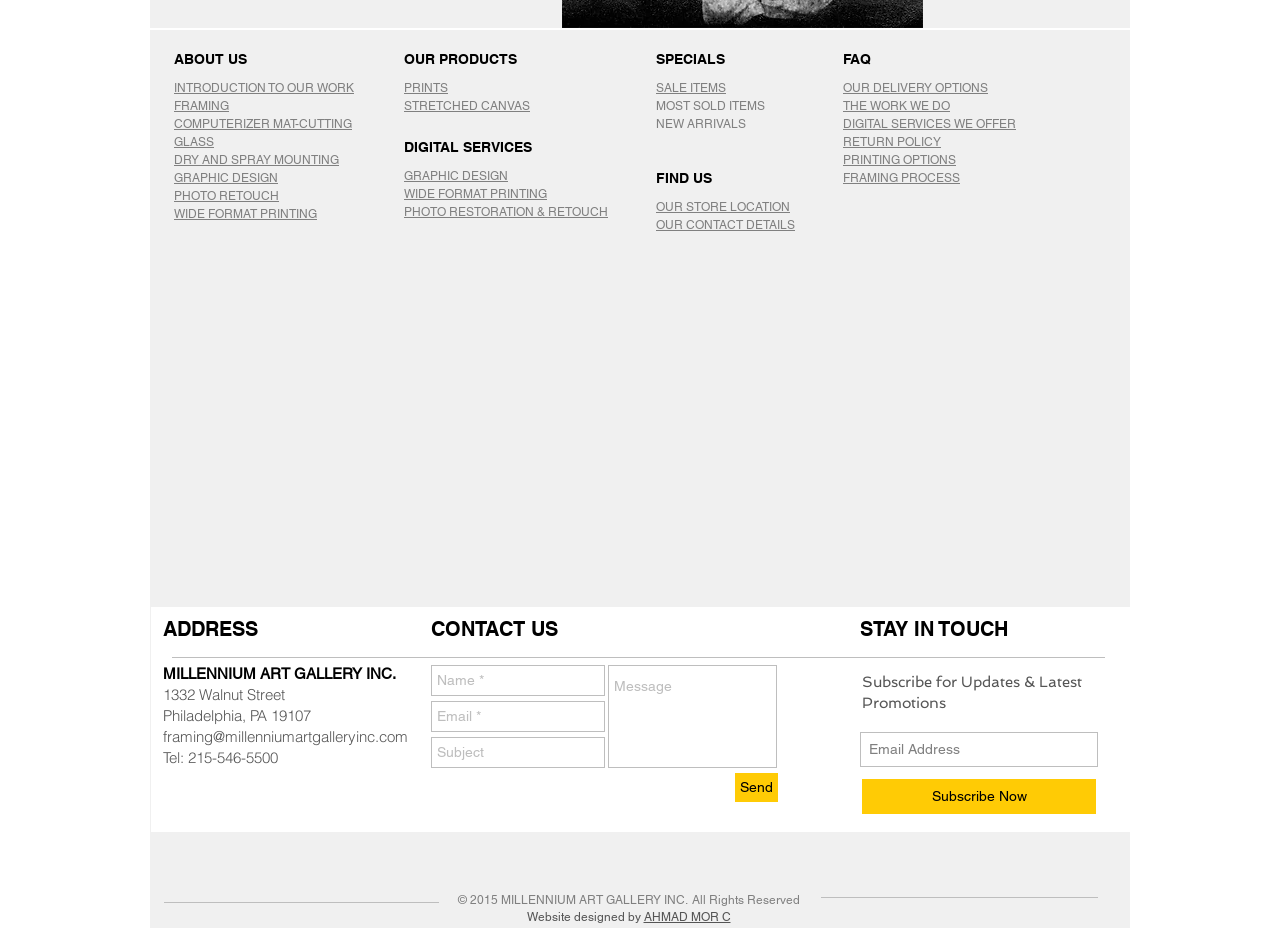Predict the bounding box of the UI element based on this description: "aria-label="Email Address" name="email" placeholder="Email Address"".

[0.672, 0.787, 0.858, 0.825]